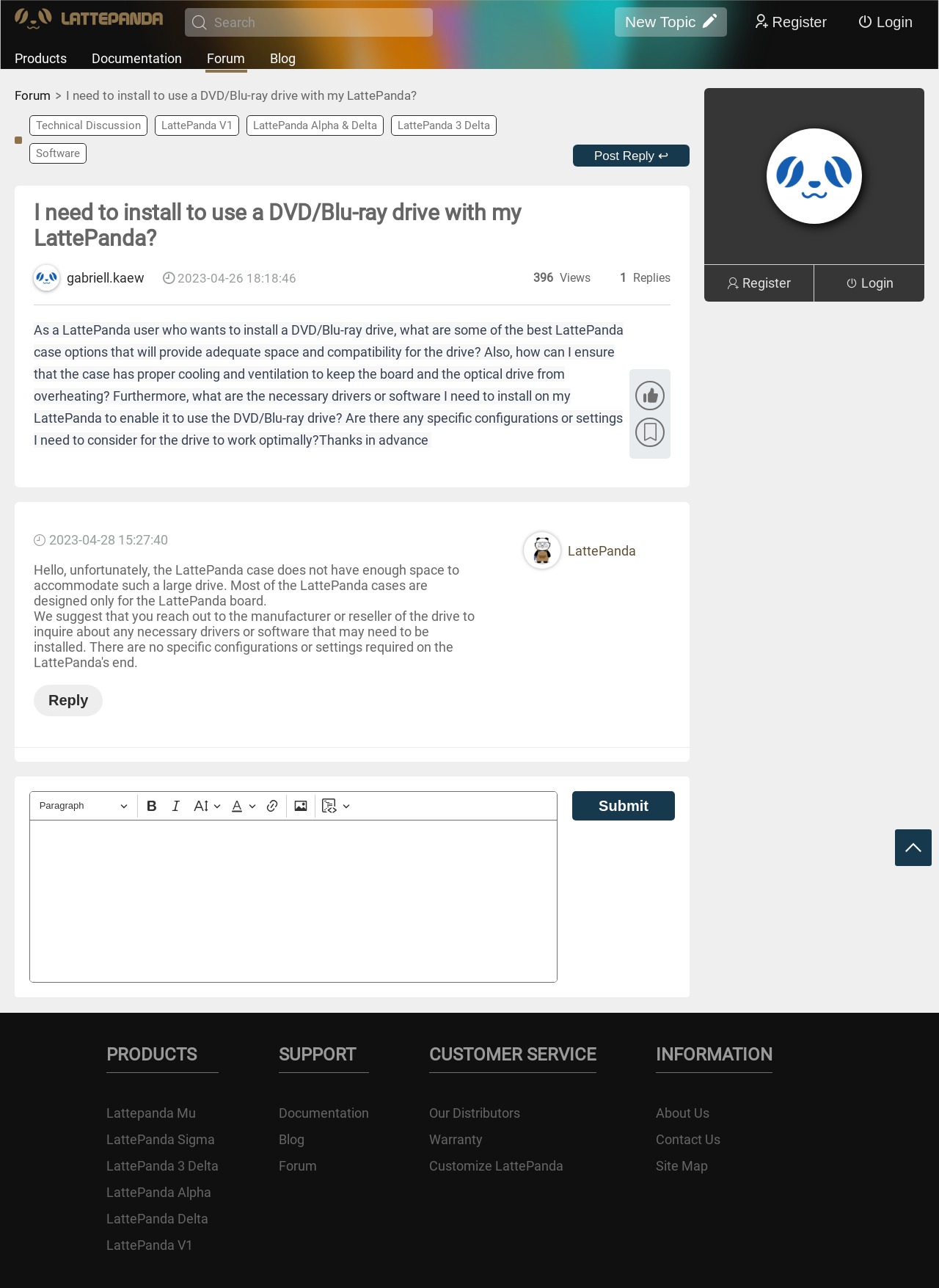What is the name of the user who started the forum post?
Look at the image and answer the question using a single word or phrase.

gabriell.kaew